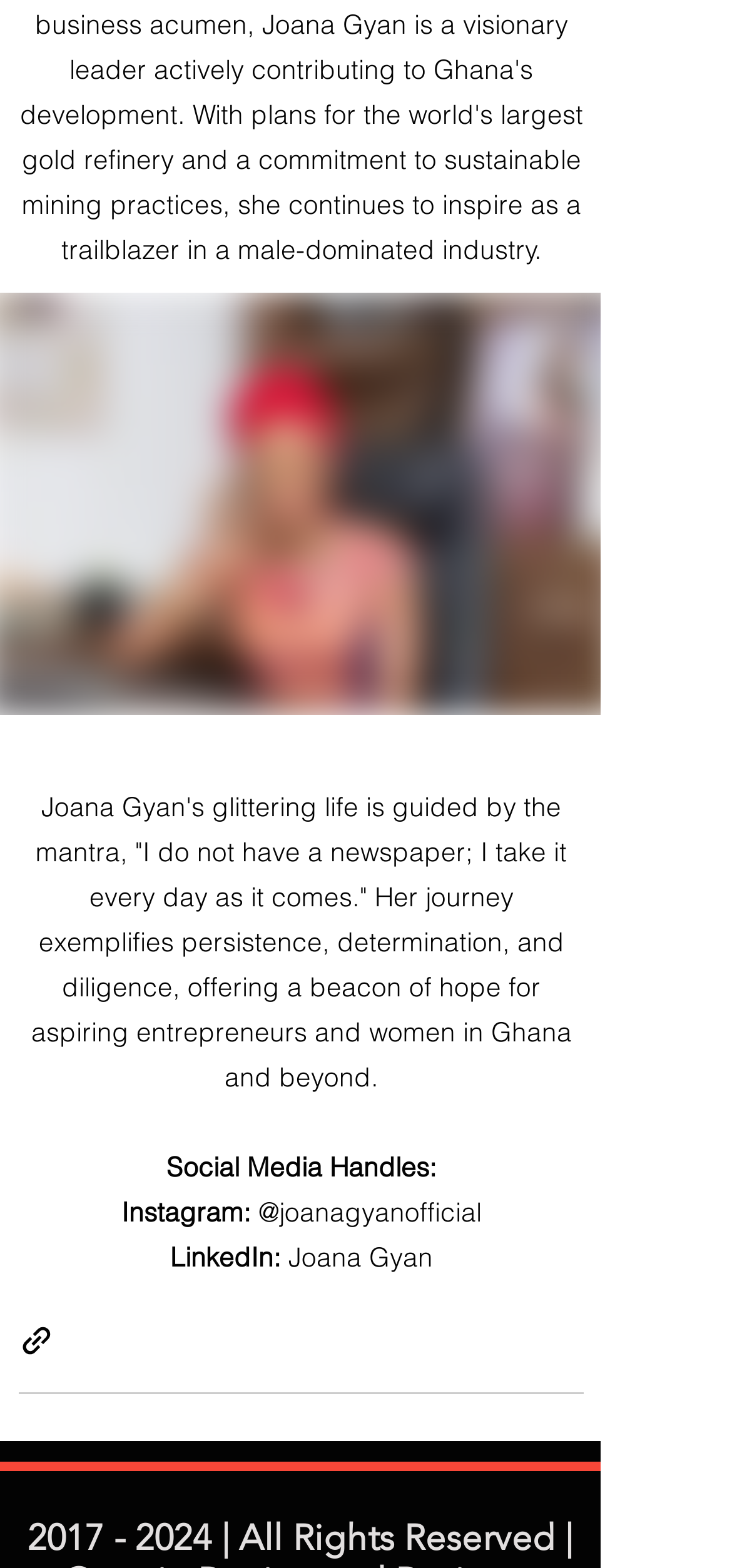What is the purpose of the button with the image? Based on the image, give a response in one word or a short phrase.

Share via link